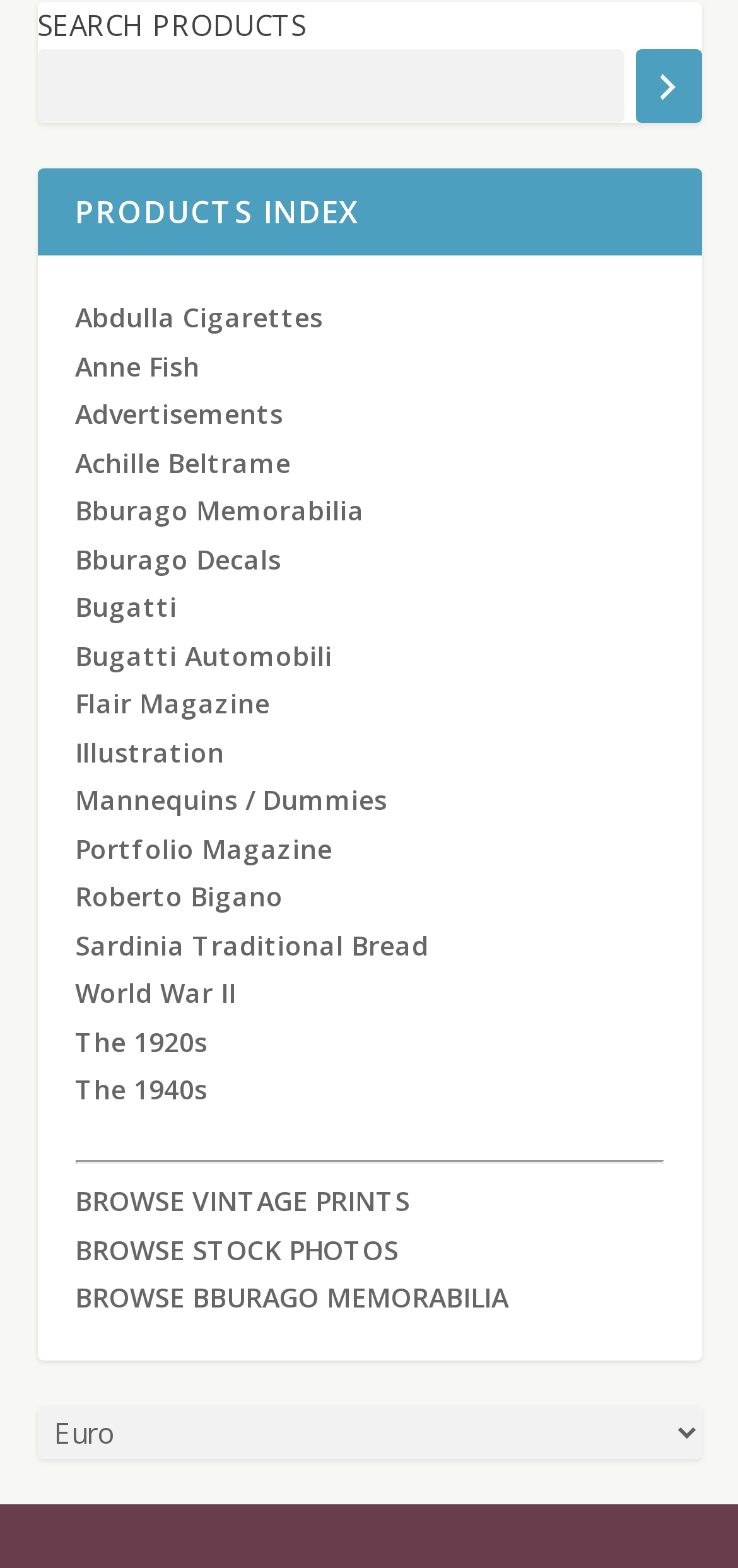What is the last link on the webpage?
Examine the image and provide an in-depth answer to the question.

The last link on the webpage is located at the bottom of the webpage, and its bounding box coordinates are [0.101, 0.683, 0.281, 0.706]. The OCR text on the link is 'The 1940s'.